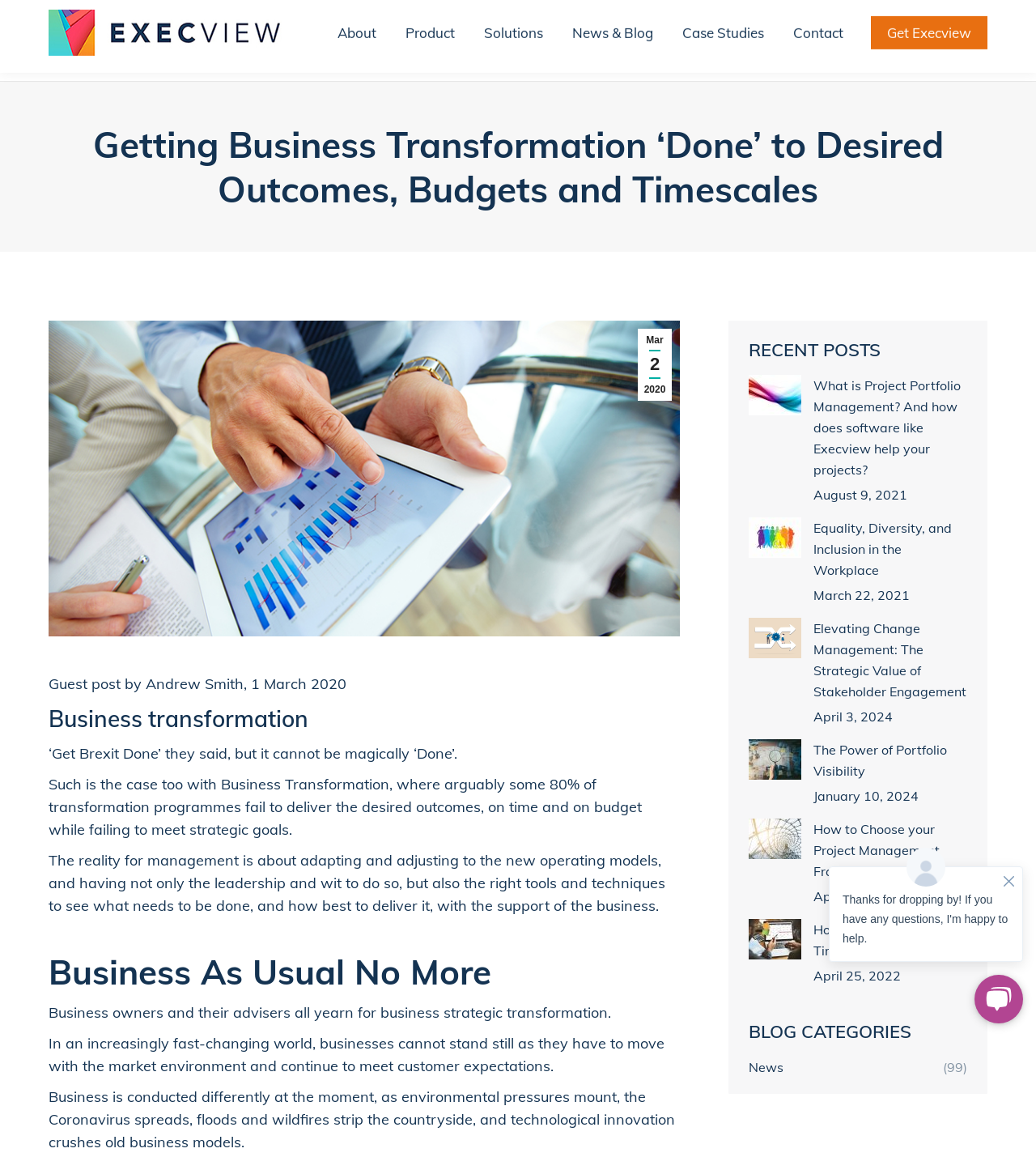What is the main topic of this webpage?
Answer the question with a detailed and thorough explanation.

Based on the webpage content, especially the heading 'Getting Business Transformation ‘Done’ to Desired Outcomes, Budgets and Timescales' and the text 'Business owners and their advisers all yearn for business strategic transformation.', it can be inferred that the main topic of this webpage is business transformation.